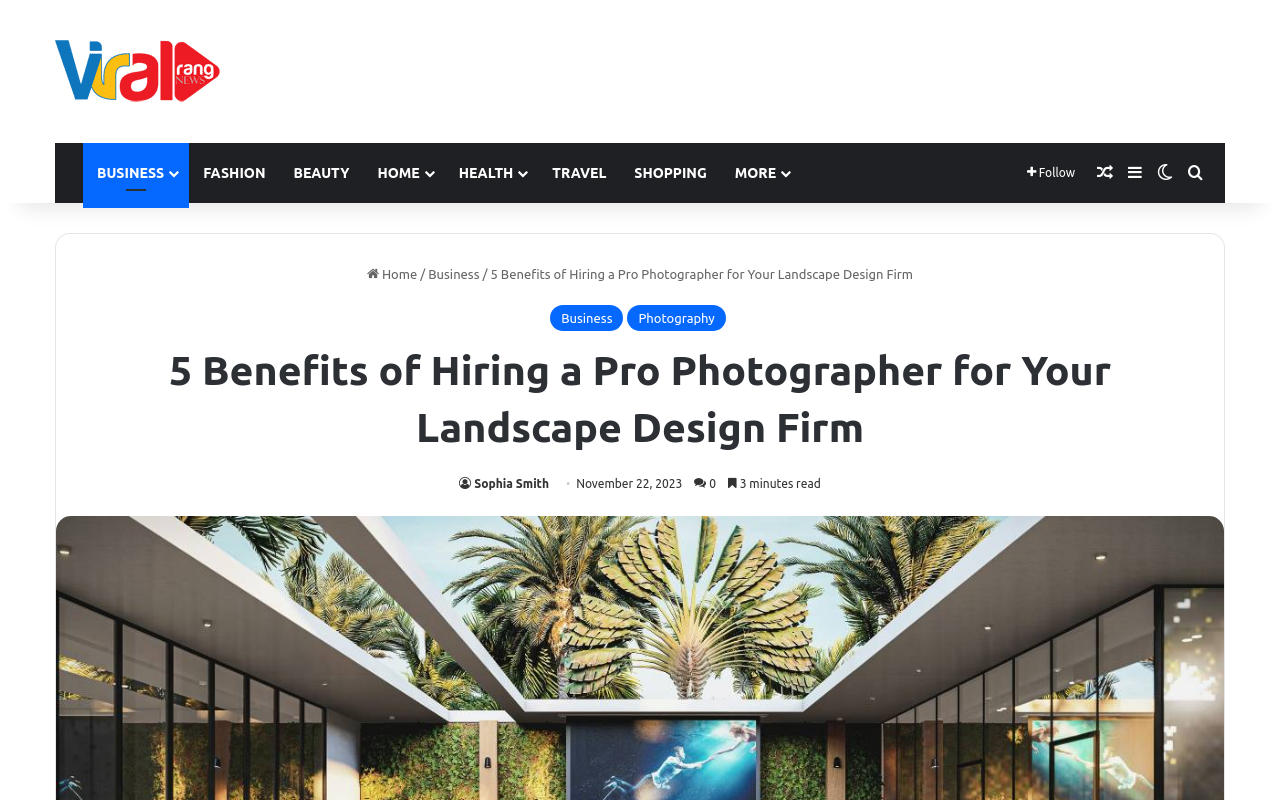Identify the bounding box coordinates for the element that needs to be clicked to fulfill this instruction: "Search for something". Provide the coordinates in the format of four float numbers between 0 and 1: [left, top, right, bottom].

[0.922, 0.179, 0.945, 0.254]